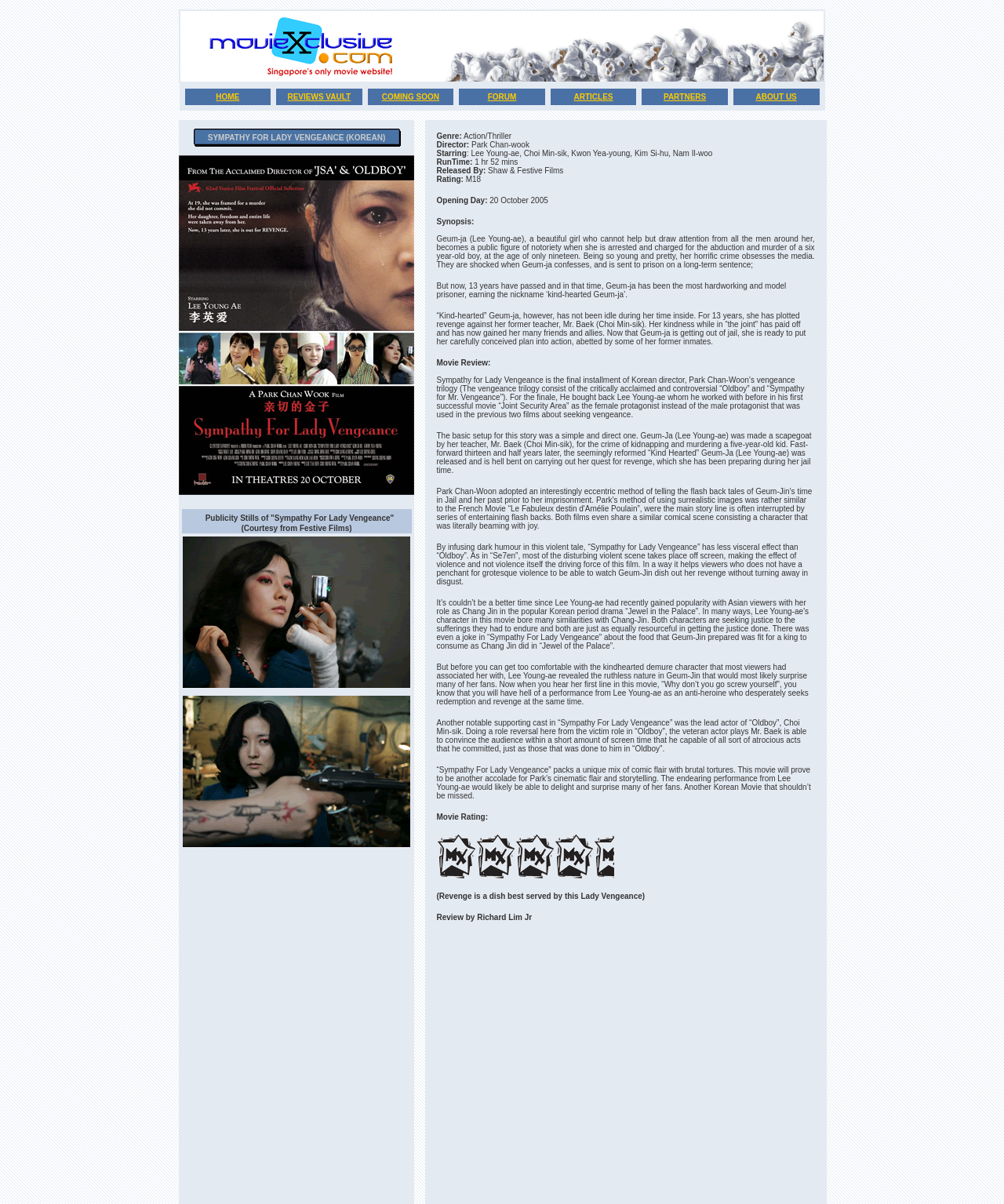What is the runtime of the movie?
Provide an in-depth and detailed explanation in response to the question.

I found the runtime of the movie by looking at the section that lists the movie's details, where it says 'RunTime: 1 hr 52 mins'. This suggests that the movie's runtime is 1 hour and 52 minutes.